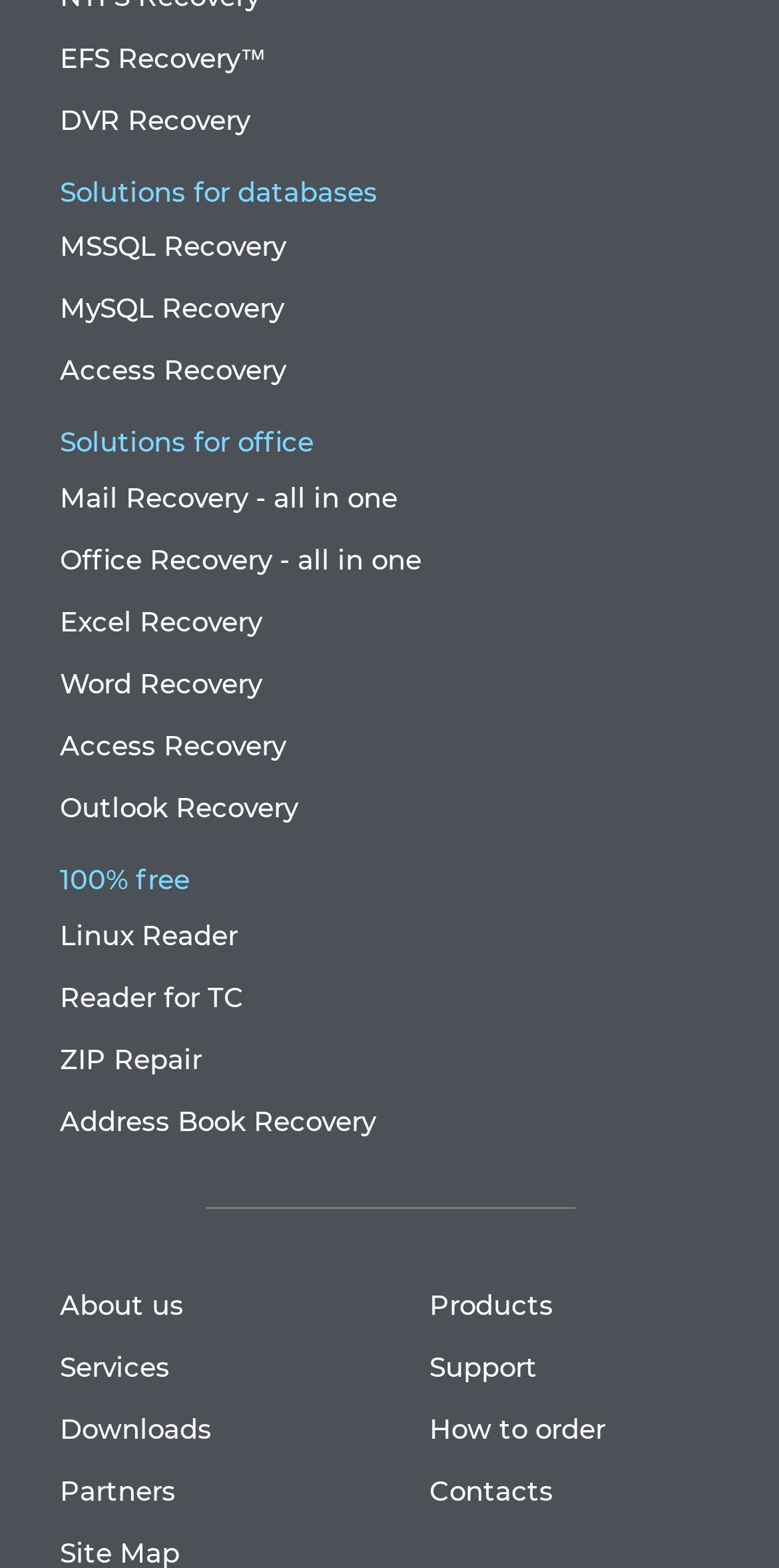Respond to the question below with a single word or phrase:
What is the 'ZIP Repair' link related to?

Data repair